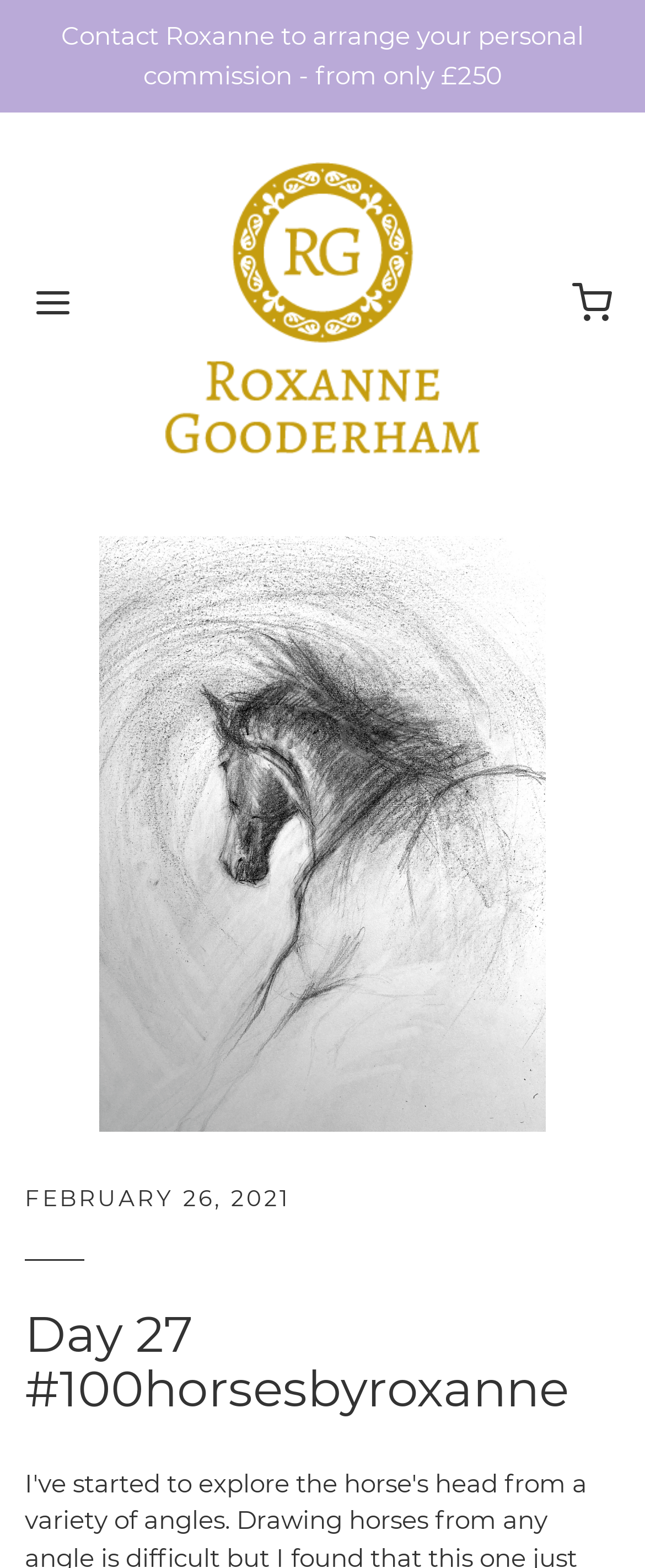Please answer the following query using a single word or phrase: 
What is the theme of the webpage?

Horses